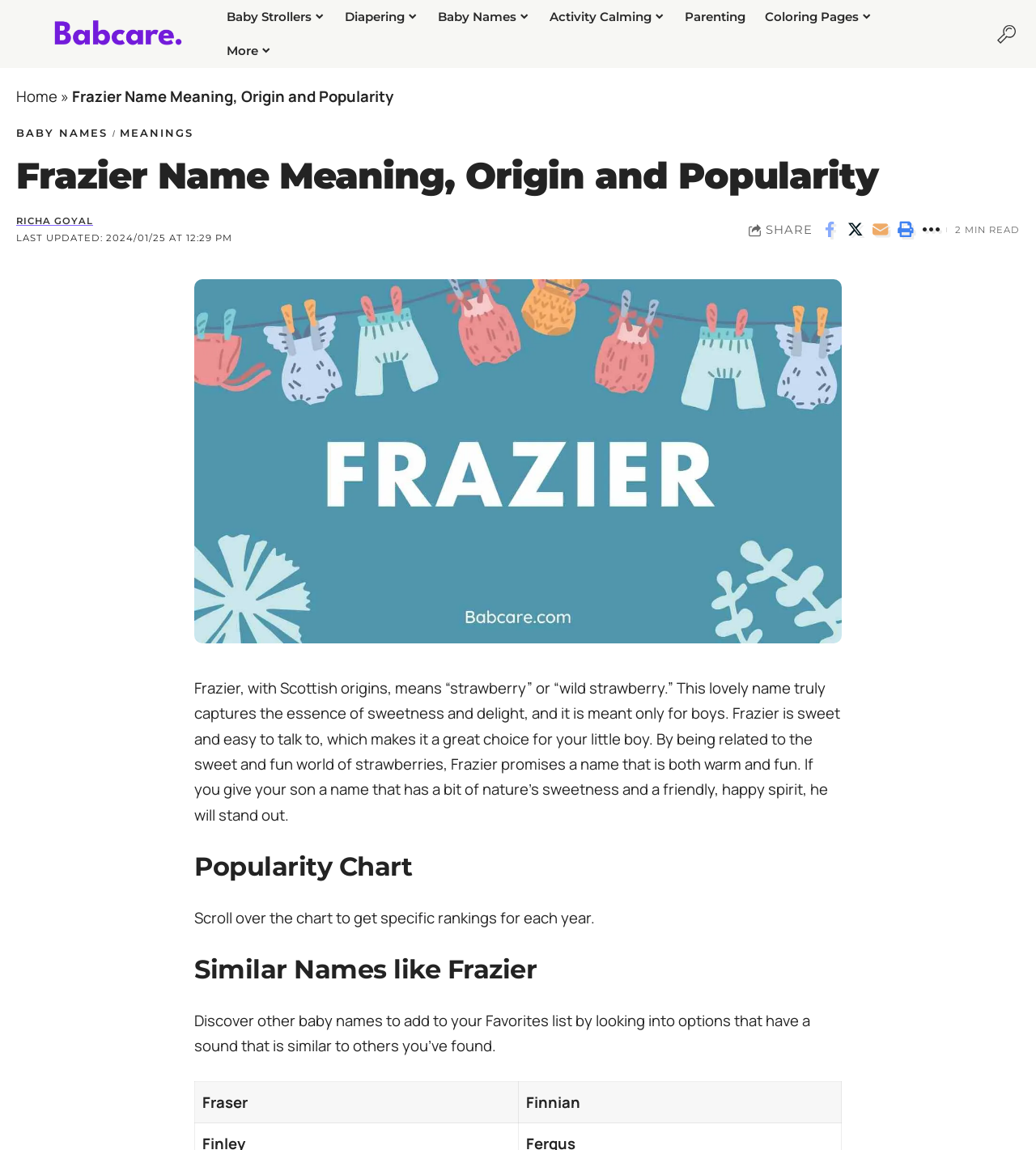What is the purpose of the name Frazier?
From the screenshot, supply a one-word or short-phrase answer.

For boys